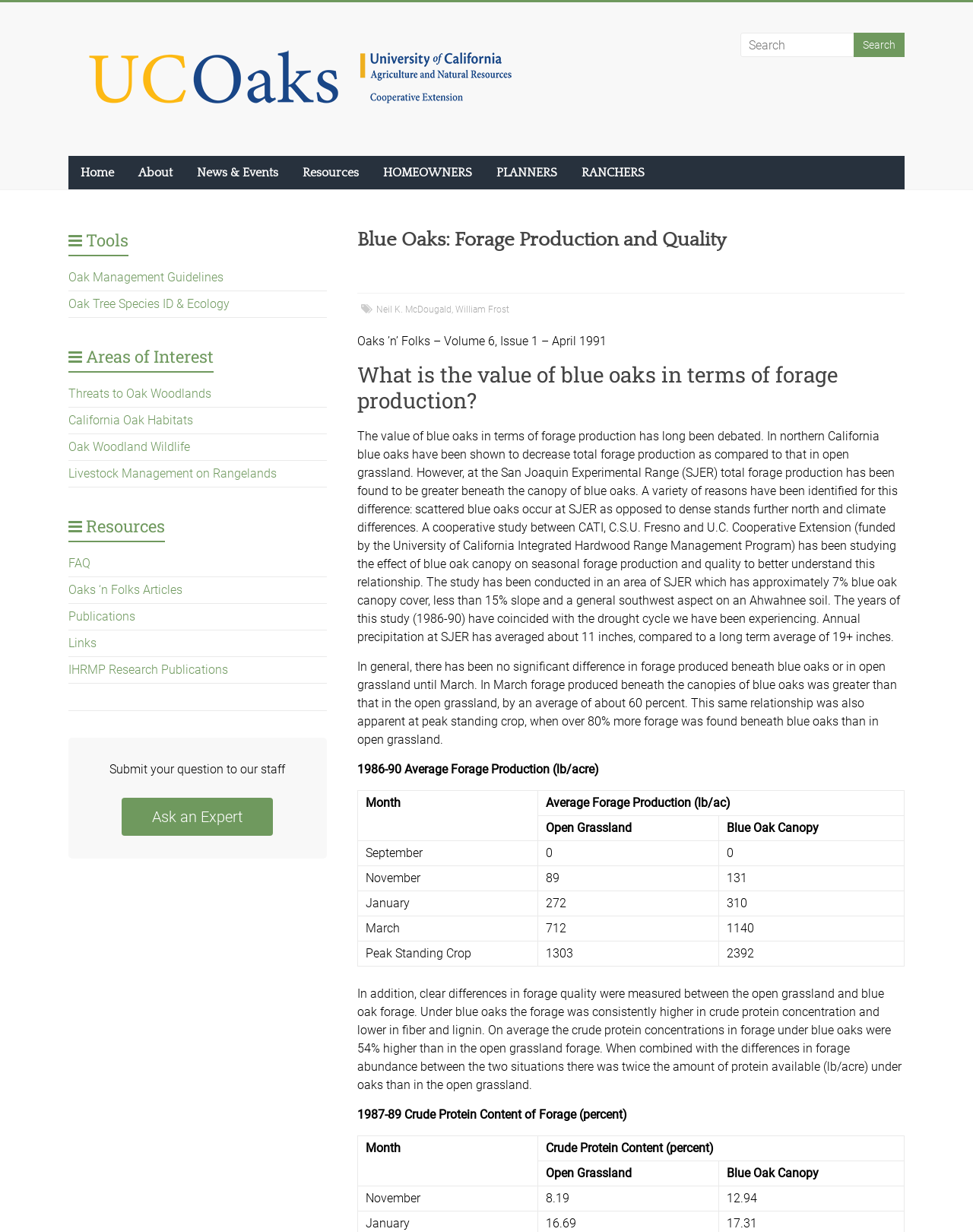What is the topic of the article?
Refer to the image and answer the question using a single word or phrase.

Blue Oaks